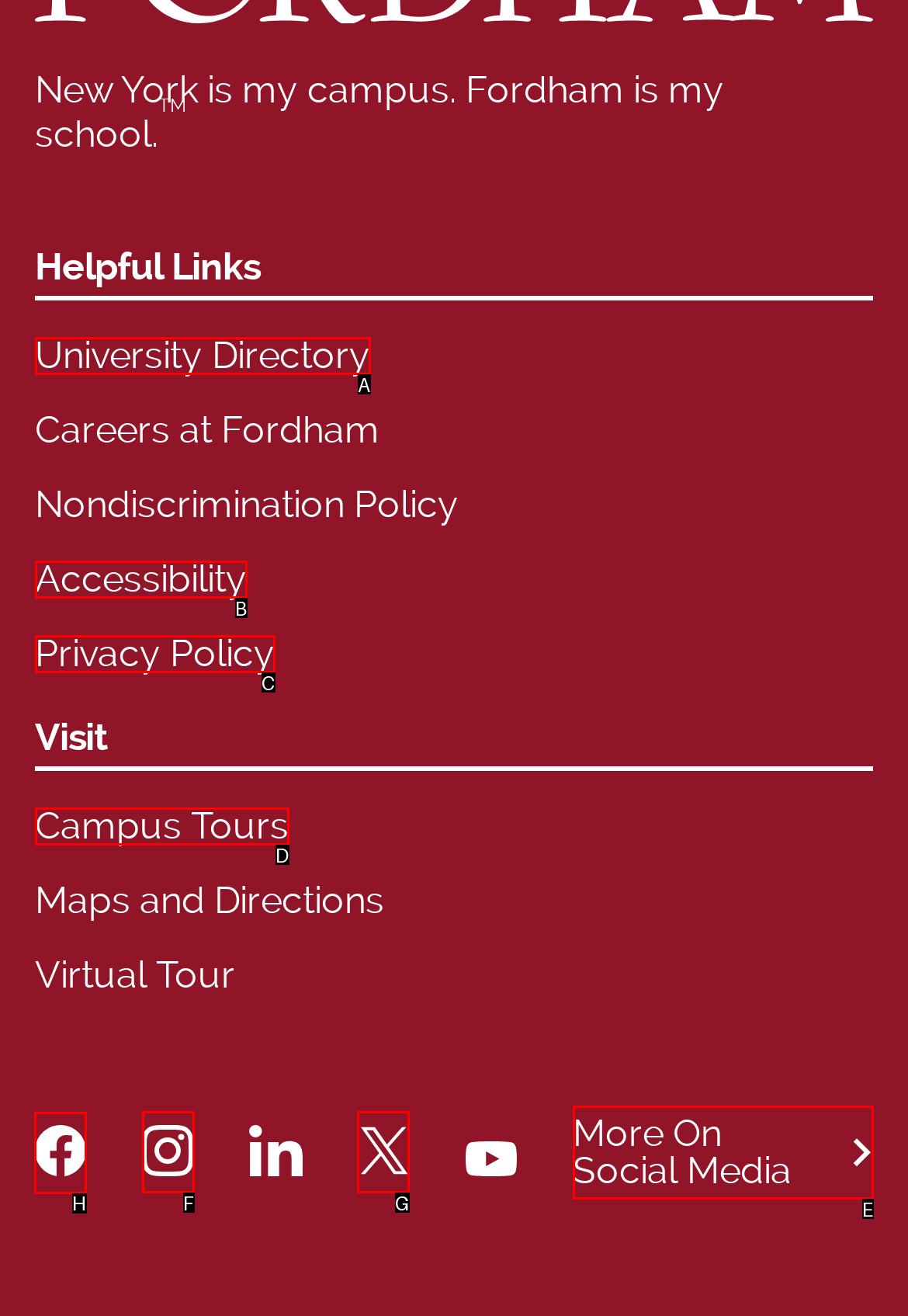Indicate the HTML element to be clicked to accomplish this task: Open Facebook Icon Respond using the letter of the correct option.

H